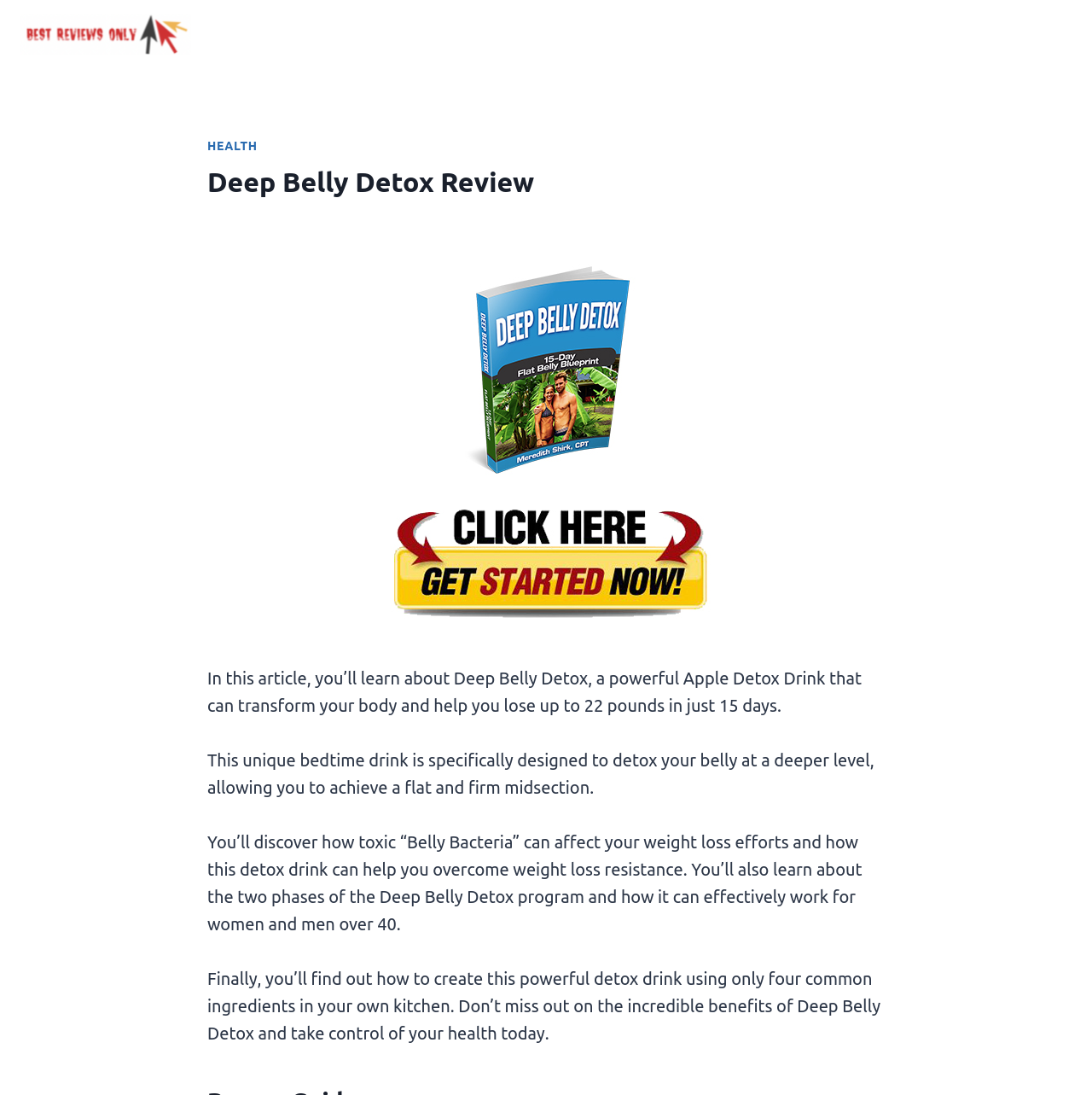What is the primary heading on this webpage?

Deep Belly Detox Review